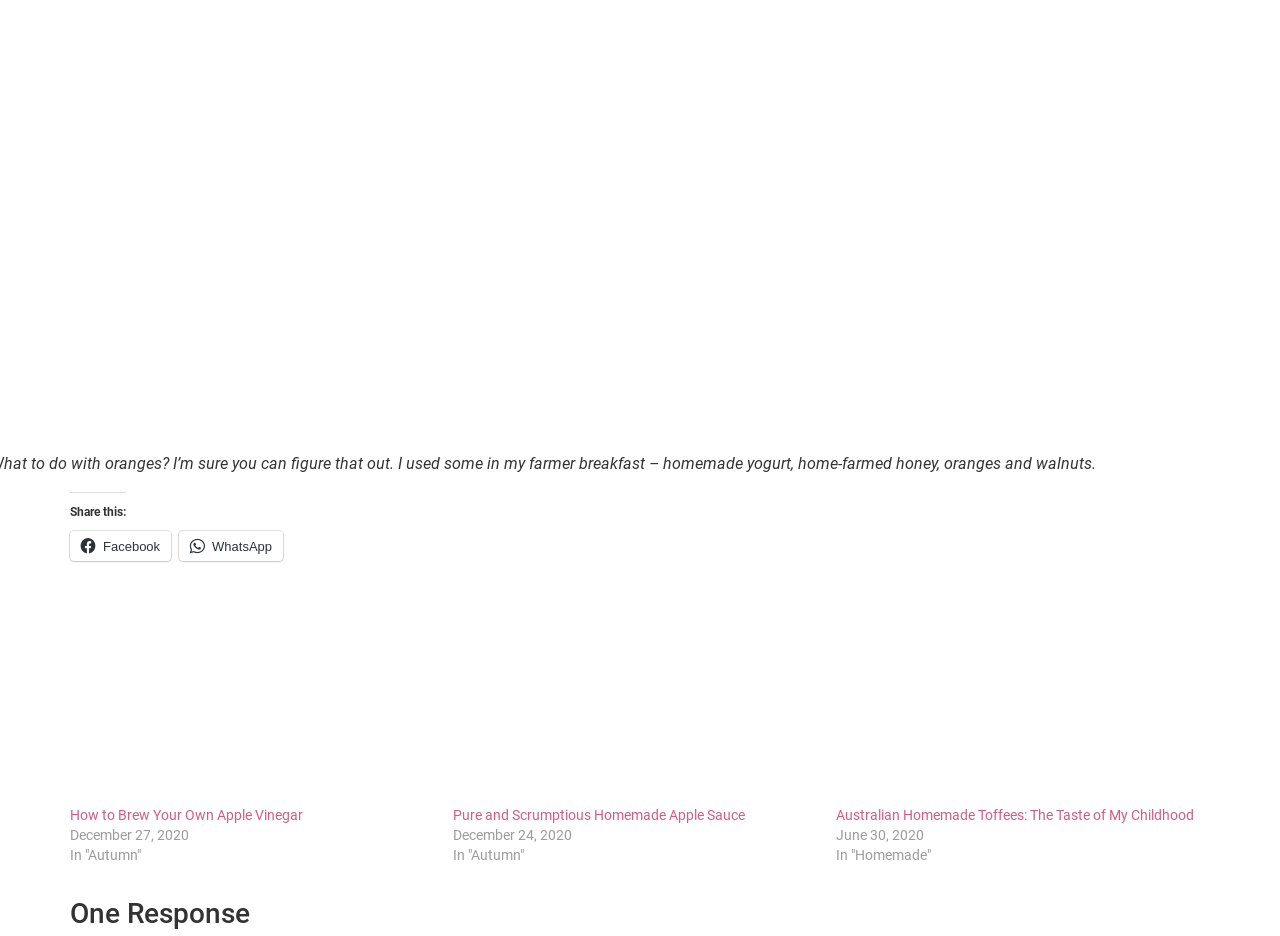Determine the bounding box of the UI element mentioned here: "Facebook". The coordinates must be in the format [left, top, right, bottom] with values ranging from 0 to 1.

[0.055, 0.567, 0.134, 0.599]